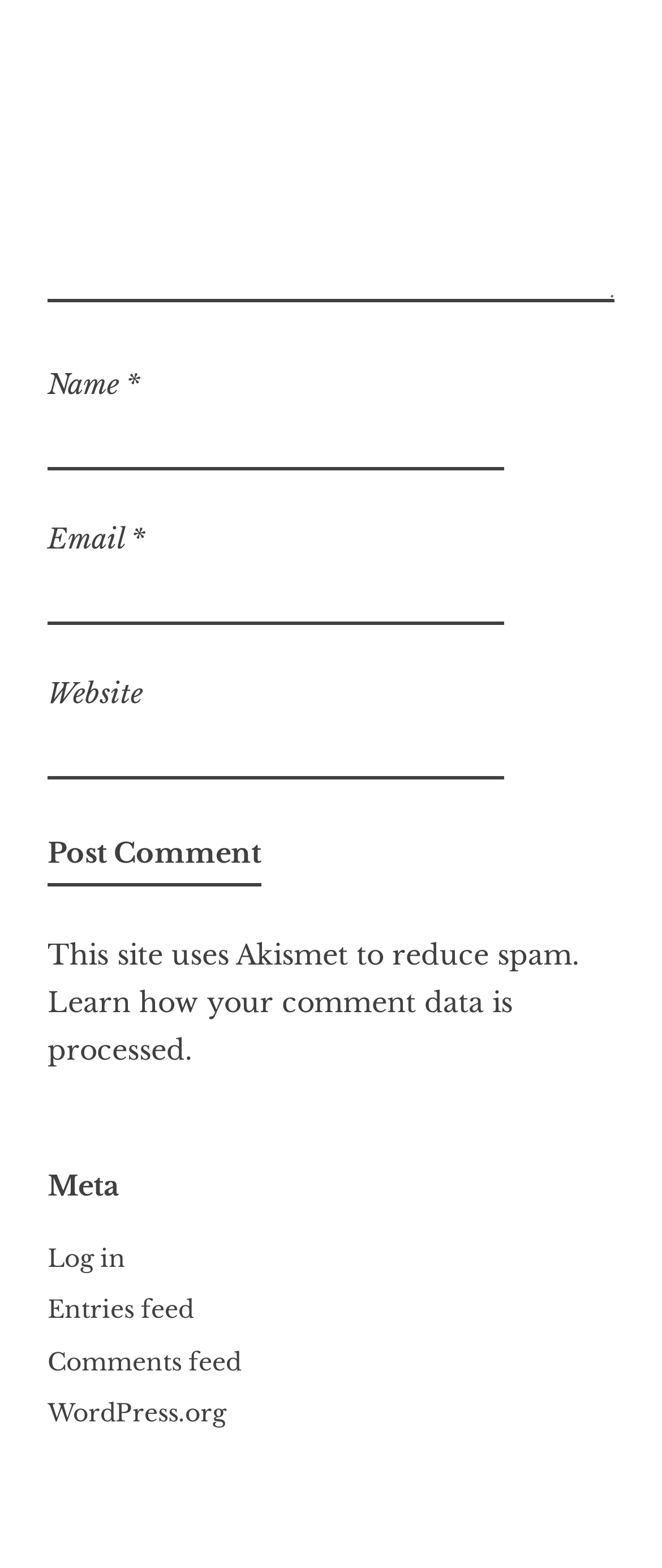Is the 'Website' field required?
Using the image as a reference, answer the question with a short word or phrase.

No